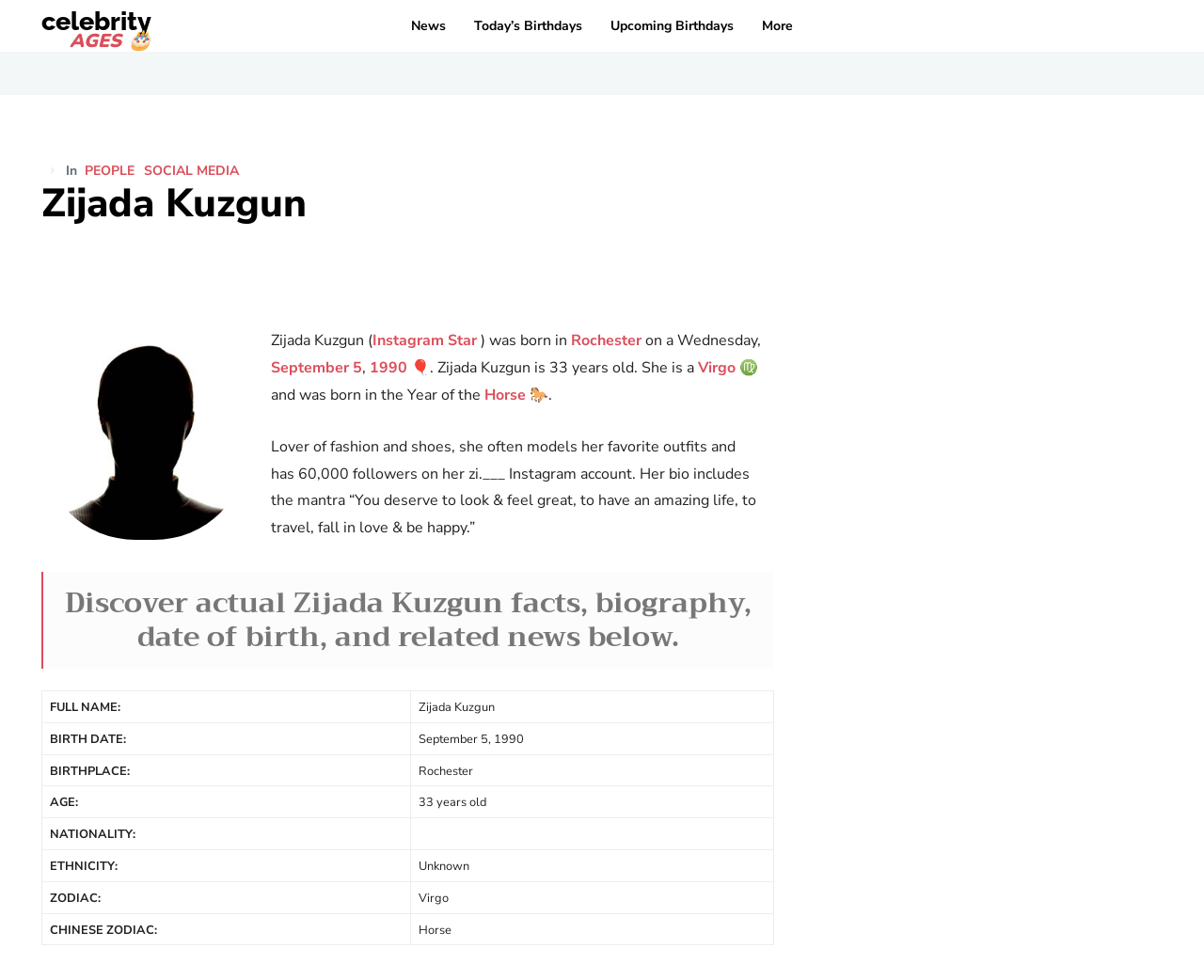Please identify the bounding box coordinates of the region to click in order to complete the given instruction: "Visit the About Us page". The coordinates should be four float numbers between 0 and 1, i.e., [left, top, right, bottom].

None